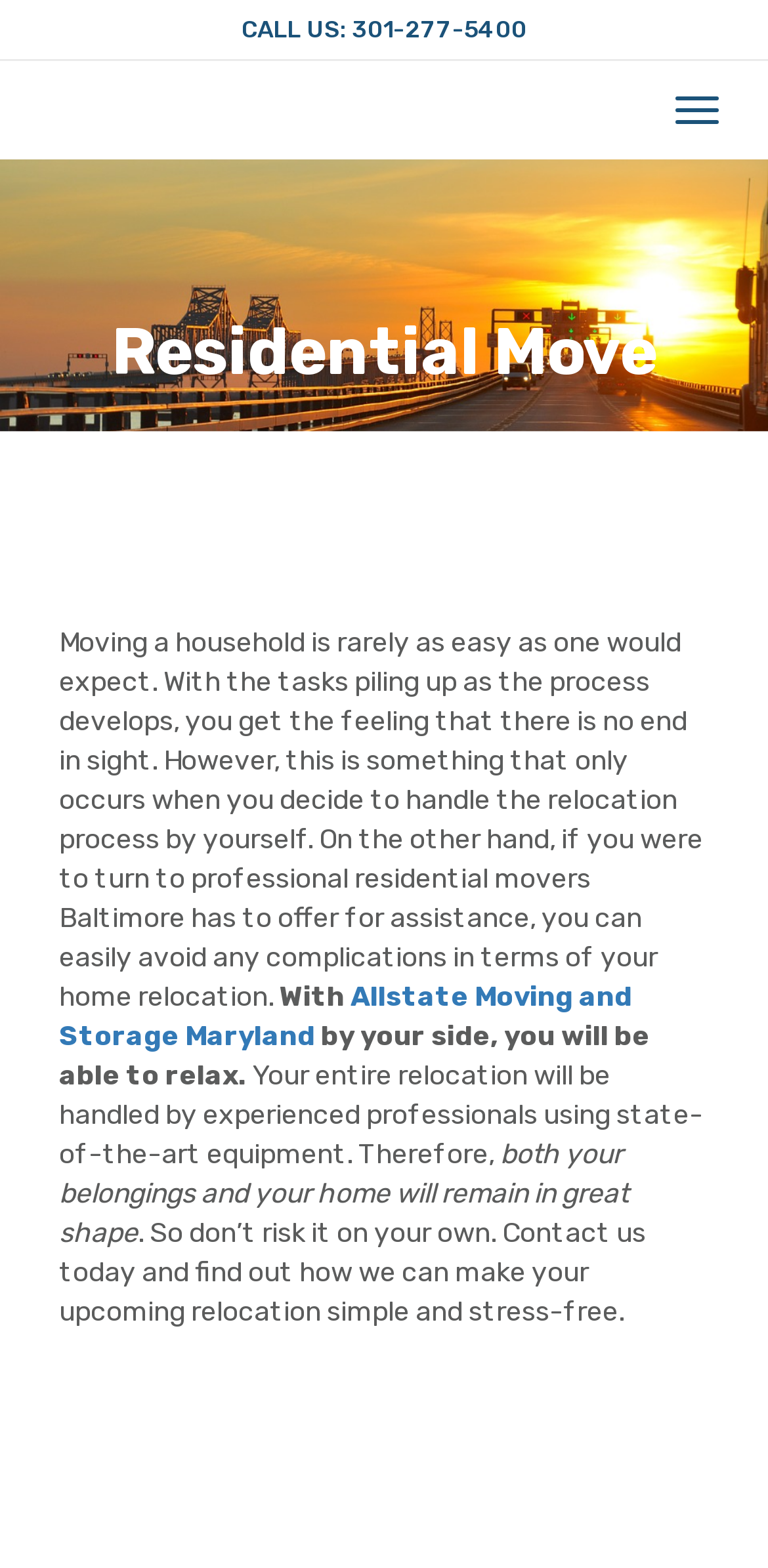From the webpage screenshot, predict the bounding box of the UI element that matches this description: "alt="Allstate Moving and Storage Maryland"".

[0.021, 0.136, 0.667, 0.157]